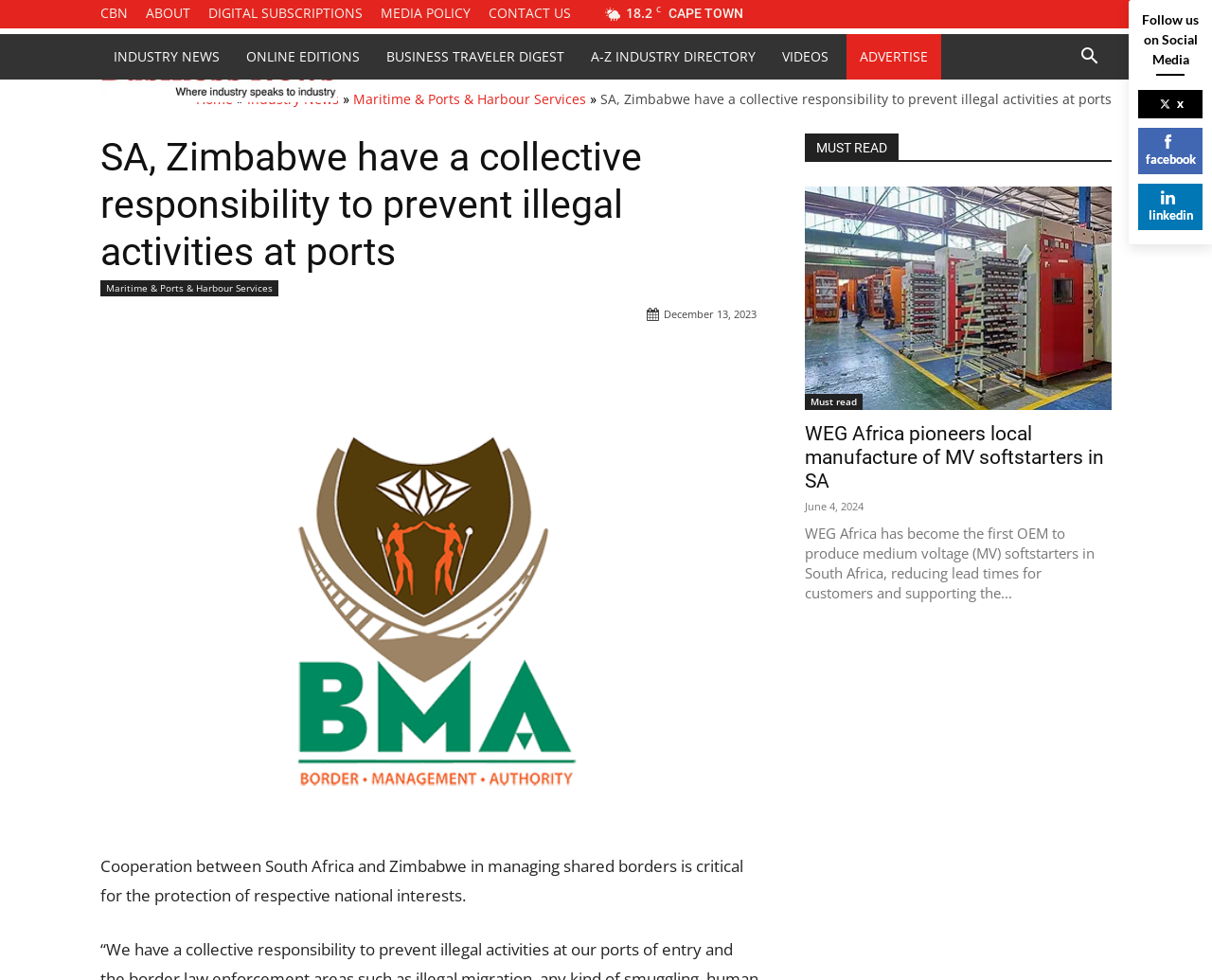Pinpoint the bounding box coordinates of the clickable area necessary to execute the following instruction: "Click on the 'CBN' link". The coordinates should be given as four float numbers between 0 and 1, namely [left, top, right, bottom].

[0.083, 0.004, 0.105, 0.022]